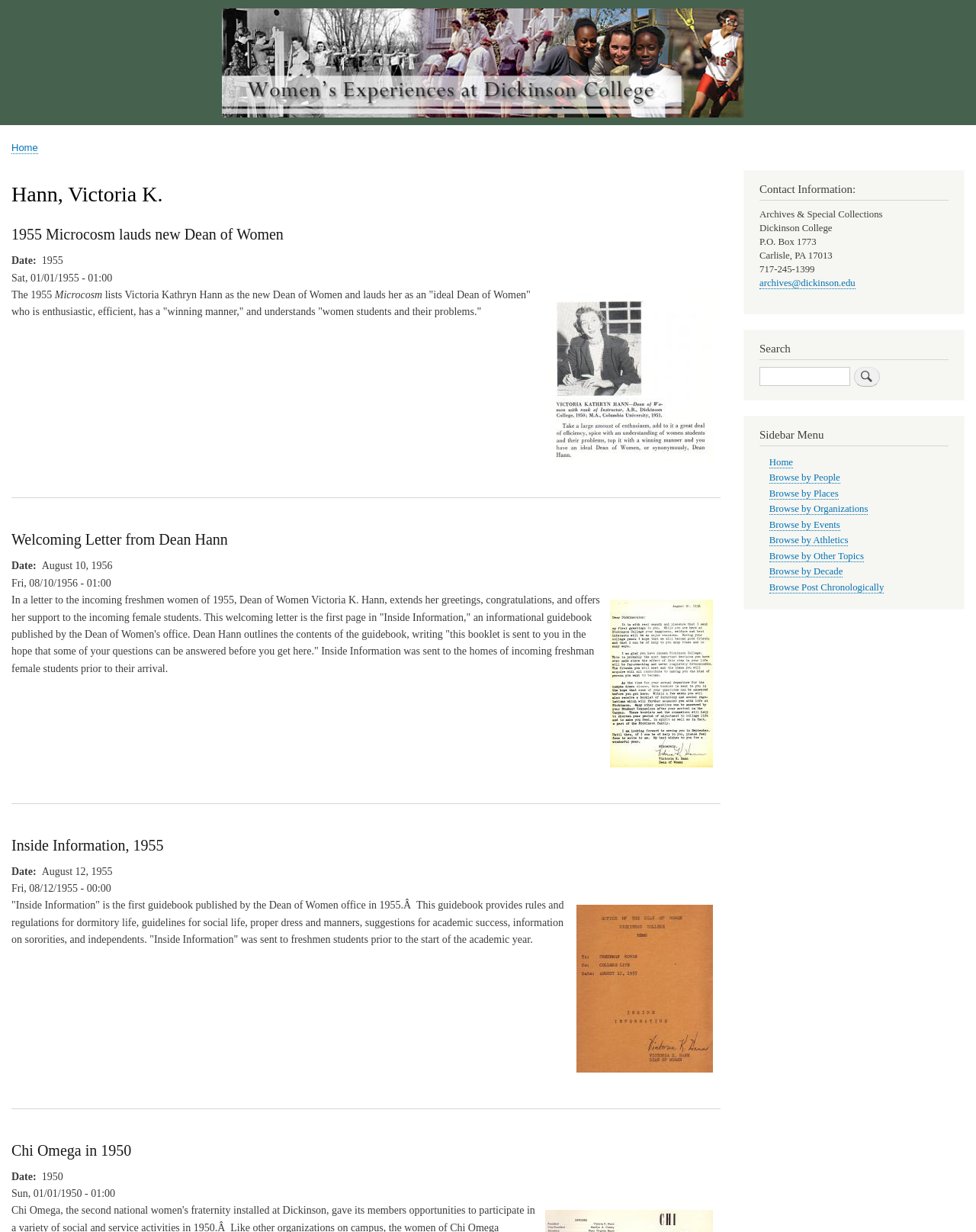Provide the bounding box coordinates of the HTML element this sentence describes: "Browse by Athletics".

[0.788, 0.434, 0.869, 0.444]